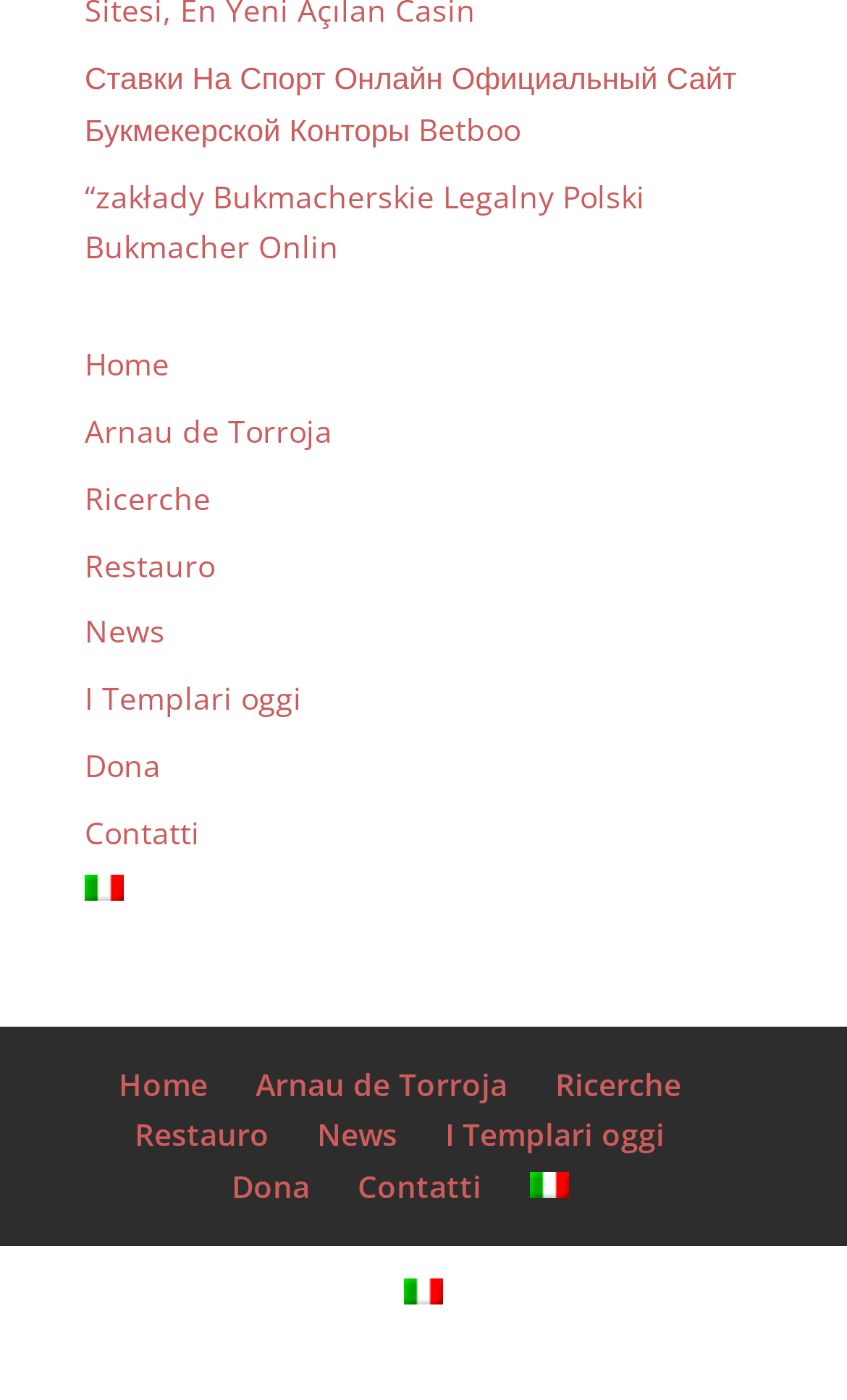Respond to the question below with a single word or phrase: How many times does the 'Italiano' link appear?

3